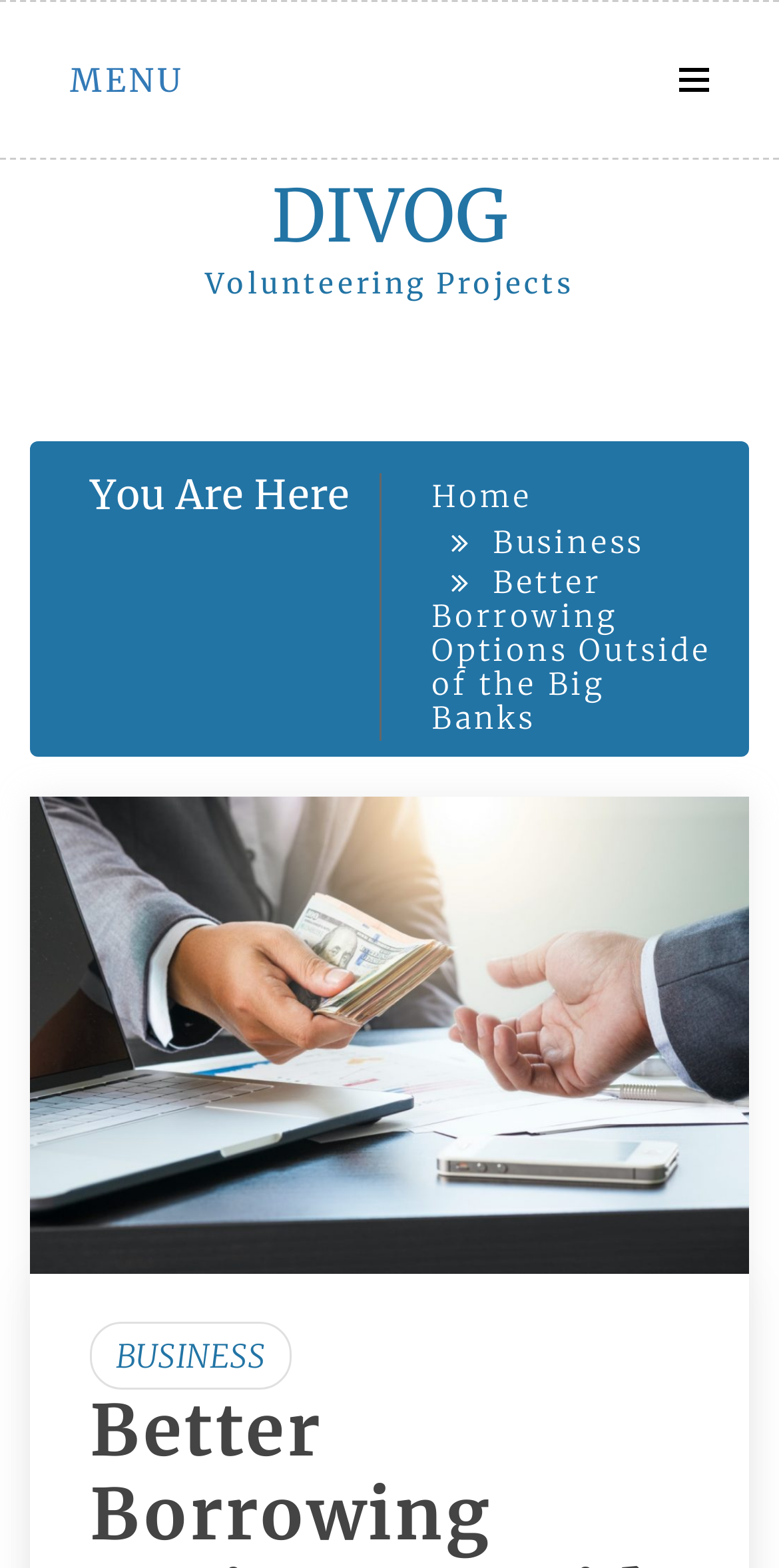How many volunteering projects are mentioned?
Using the visual information, respond with a single word or phrase.

1